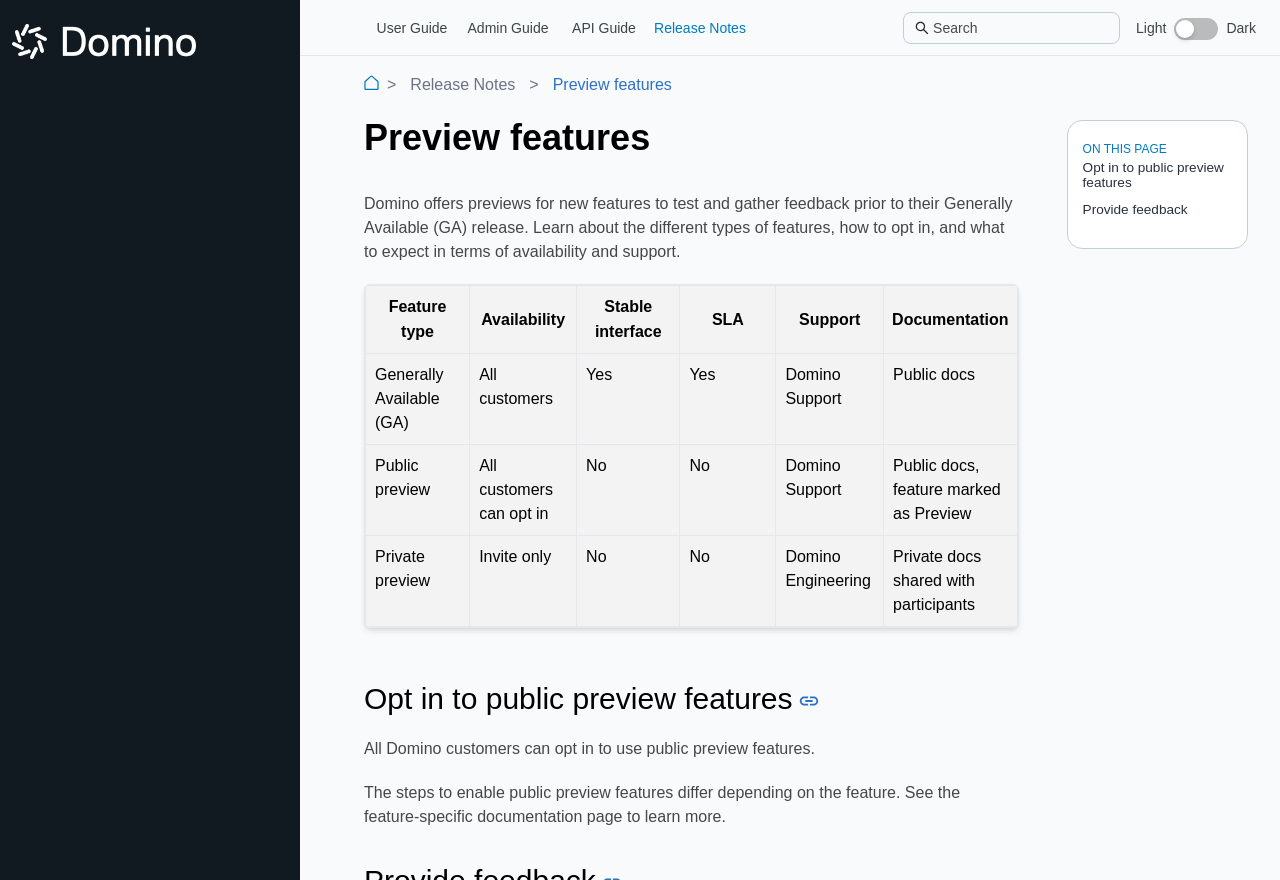Provide a short answer to the following question with just one word or phrase: How many buttons are there with the text 'User Guide'?

1